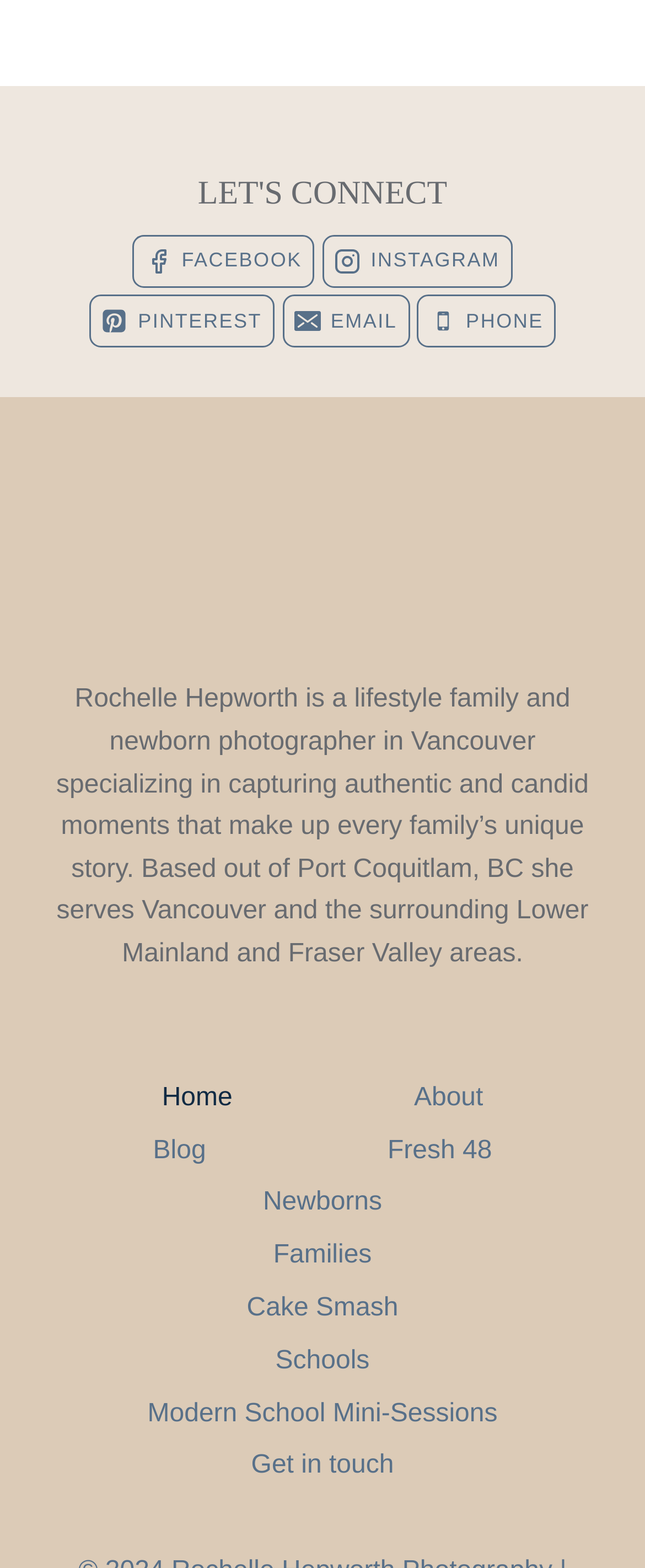Please find and report the bounding box coordinates of the element to click in order to perform the following action: "View Newborns photography". The coordinates should be expressed as four float numbers between 0 and 1, in the format [left, top, right, bottom].

[0.267, 0.751, 0.733, 0.784]